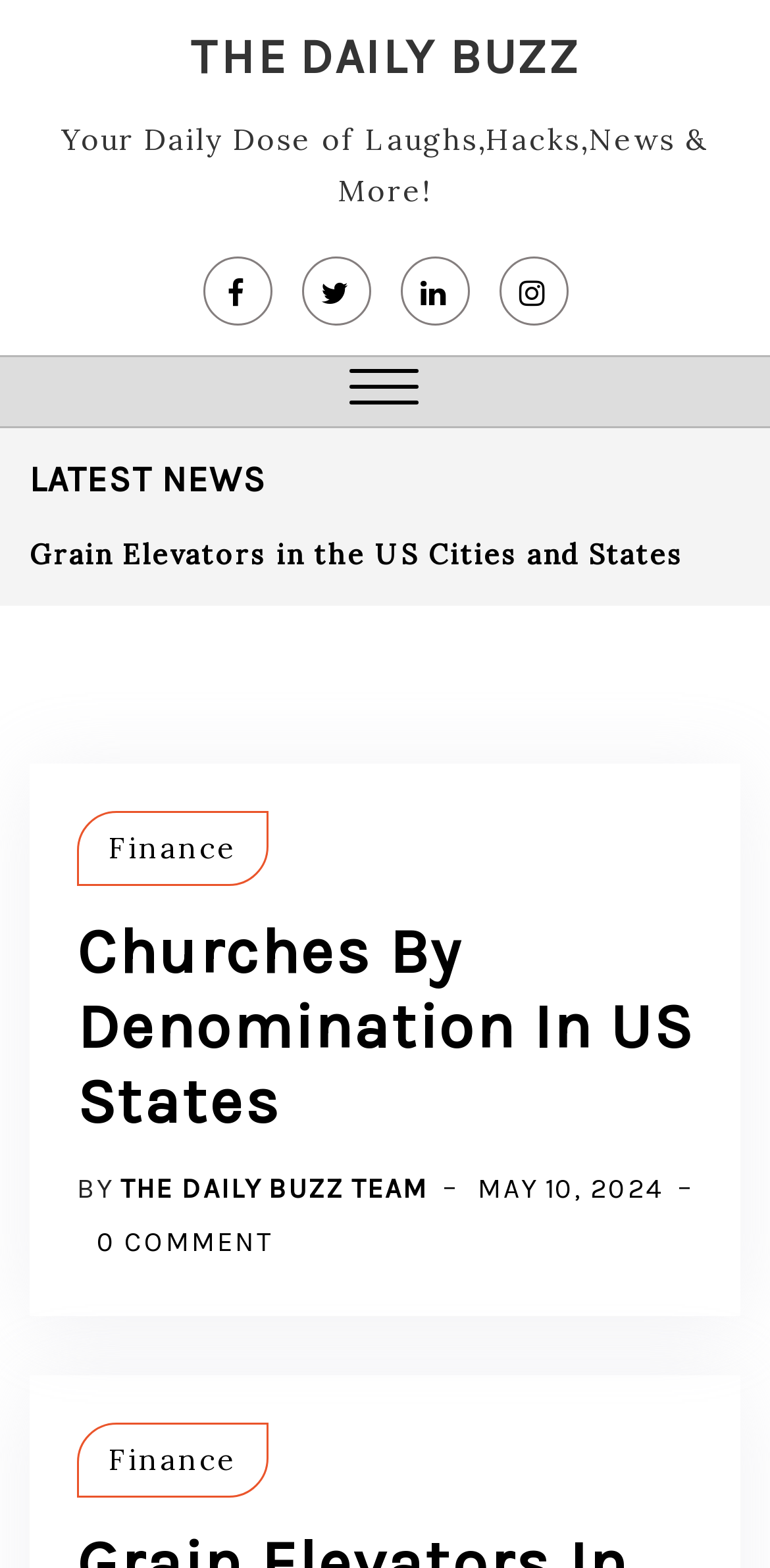Identify the bounding box for the UI element described as: "Facebook". The coordinates should be four float numbers between 0 and 1, i.e., [left, top, right, bottom].

None